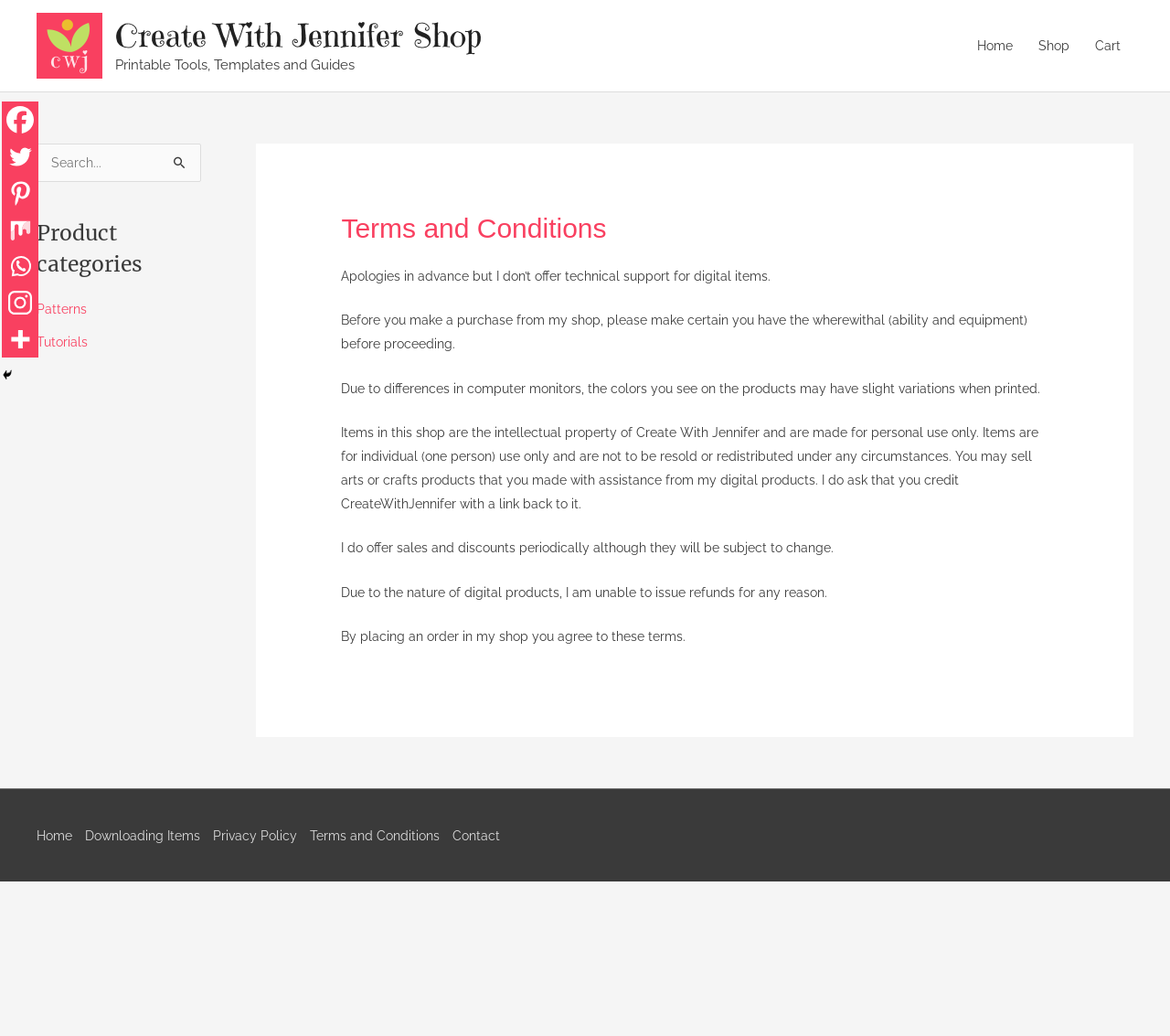What type of products are sold in this shop?
Look at the image and construct a detailed response to the question.

The type of products sold in this shop can be inferred from the text 'Printable Tools, Templates and Guides' which is located near the top of the webpage. This text is likely a category or description of the products available in the shop.